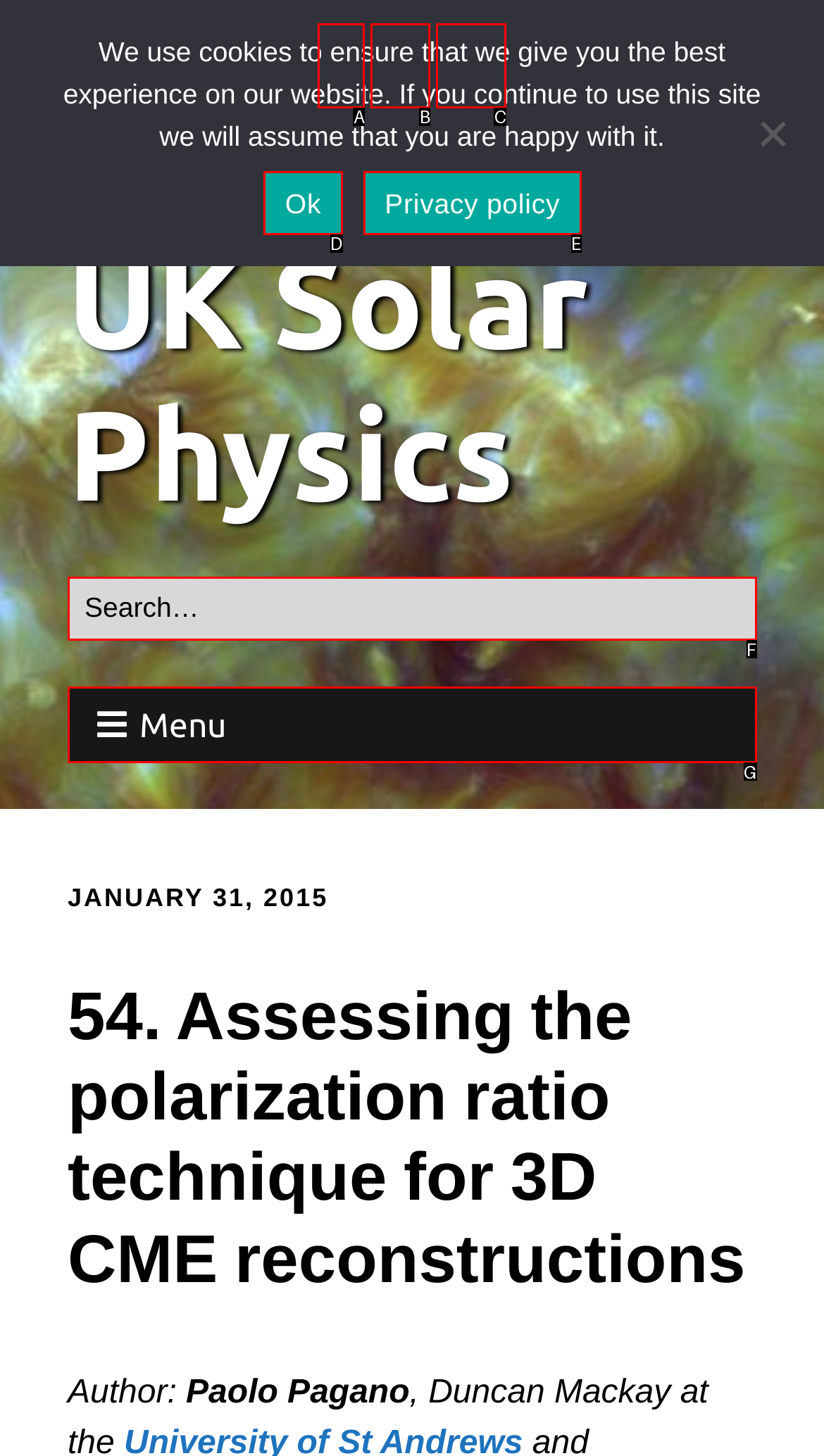Match the description: admin to one of the options shown. Reply with the letter of the best match.

None